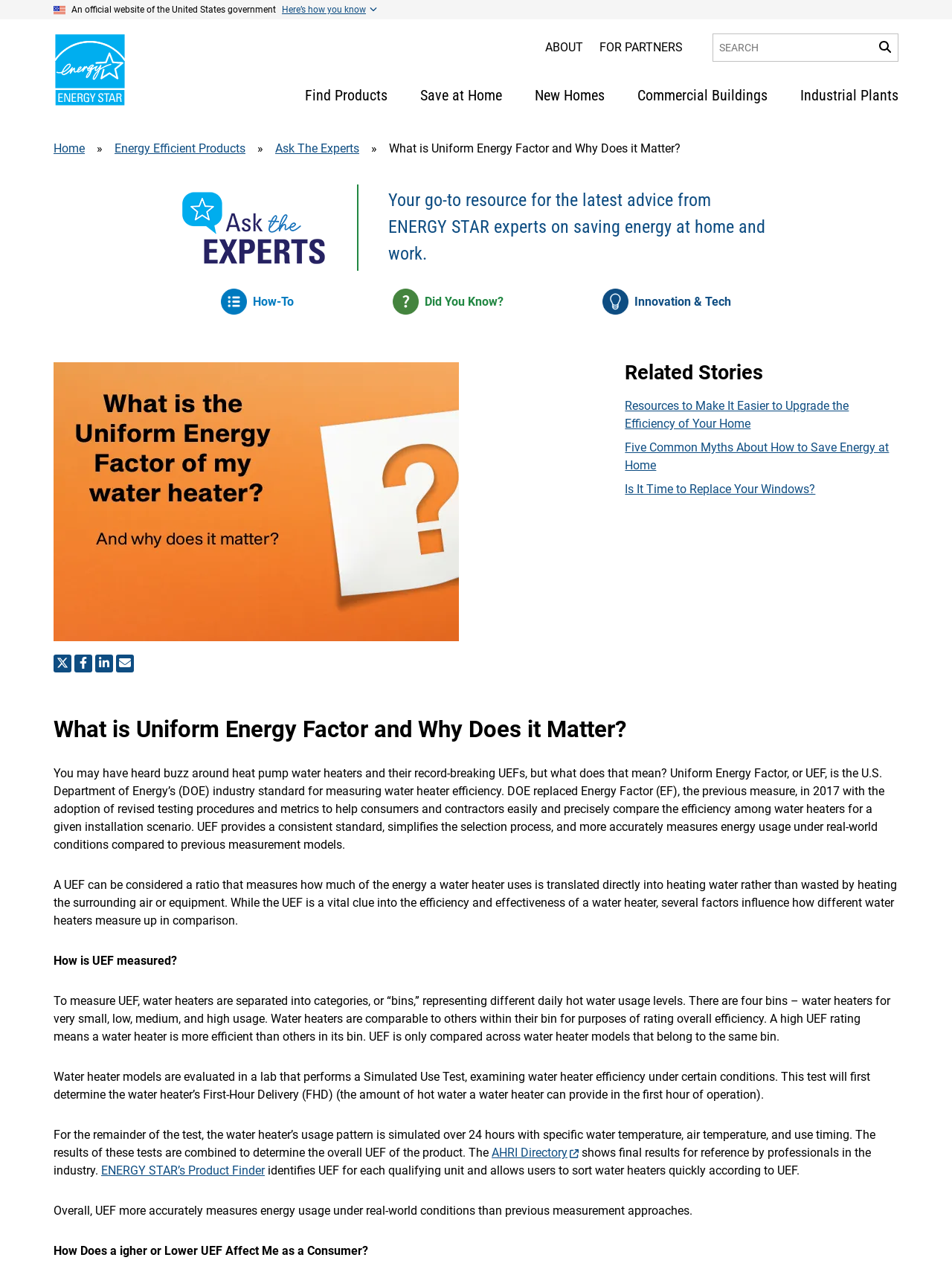How is UEF measured?
Based on the image, answer the question in a detailed manner.

According to the webpage, UEF is measured through a Simulated Use Test, which examines water heater efficiency under certain conditions. The test determines the water heater’s First-Hour Delivery (FHD) and then simulates the water heater’s usage pattern over 24 hours with specific water temperature, air temperature, and use timing.